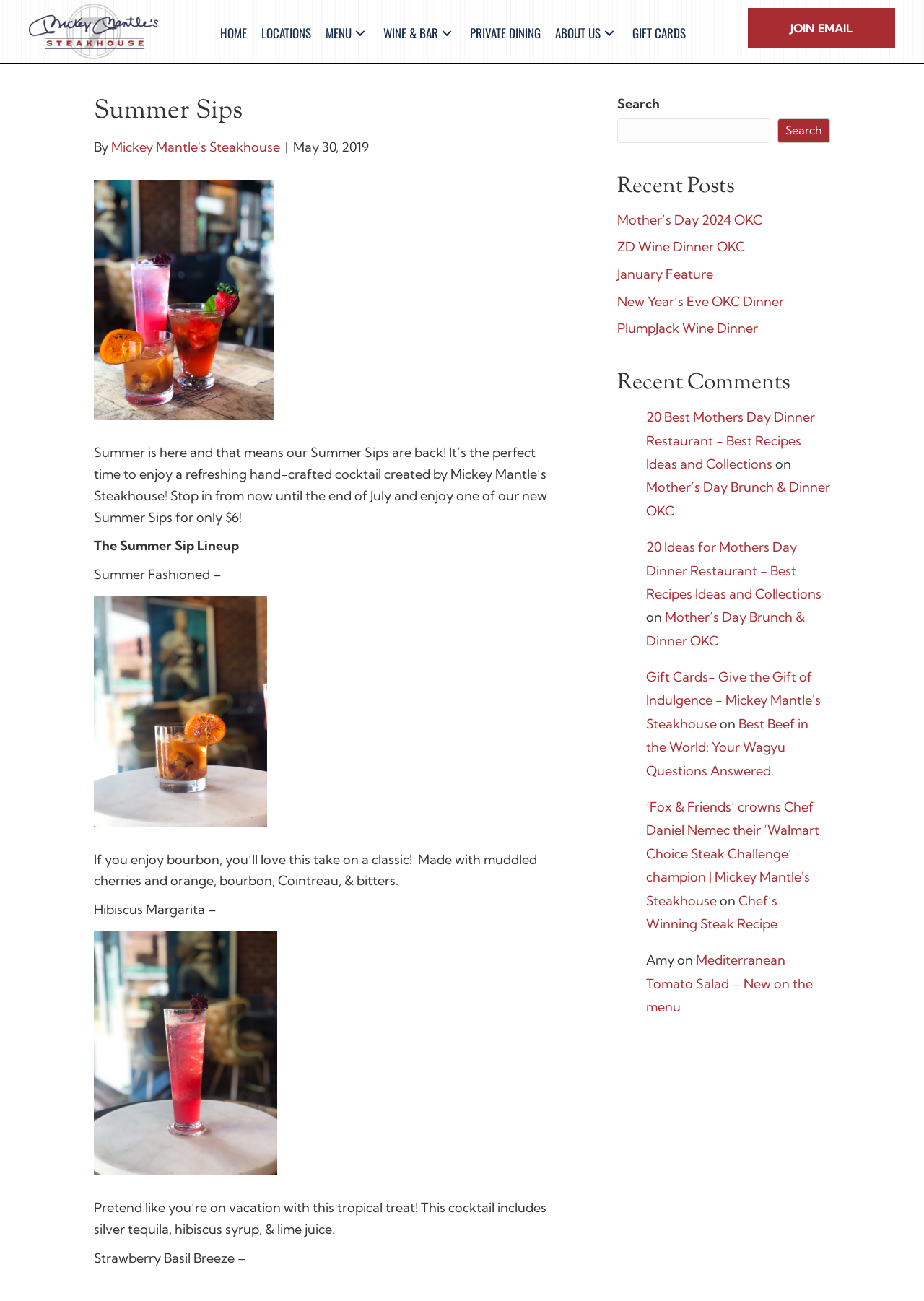Specify the bounding box coordinates of the element's region that should be clicked to achieve the following instruction: "Read the 'Summer Sips' article". The bounding box coordinates consist of four float numbers between 0 and 1, in the format [left, top, right, bottom].

[0.102, 0.072, 0.605, 0.122]